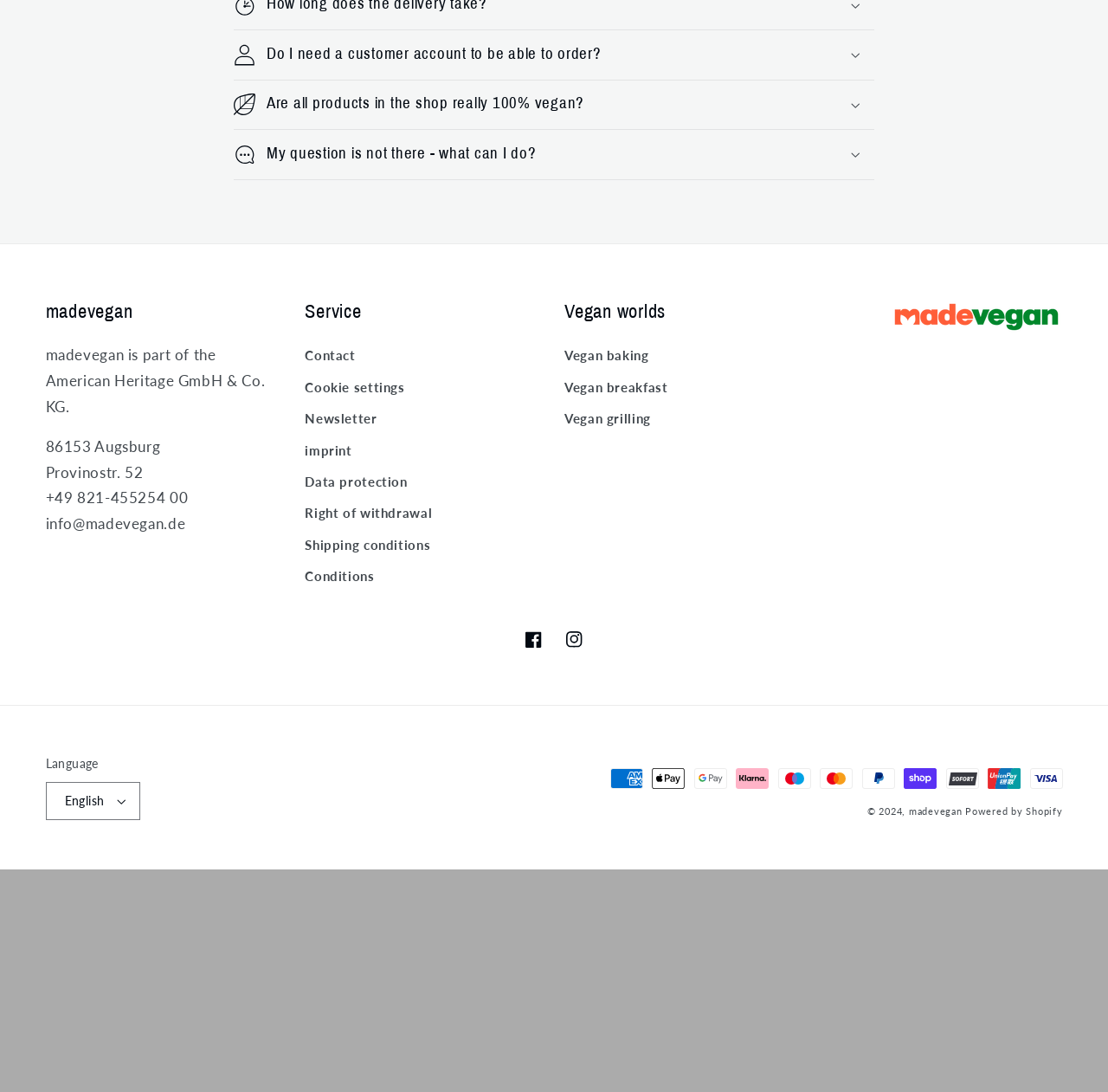Identify the bounding box coordinates for the element that needs to be clicked to fulfill this instruction: "Click on 'Facebook'". Provide the coordinates in the format of four float numbers between 0 and 1: [left, top, right, bottom].

[0.464, 0.568, 0.5, 0.604]